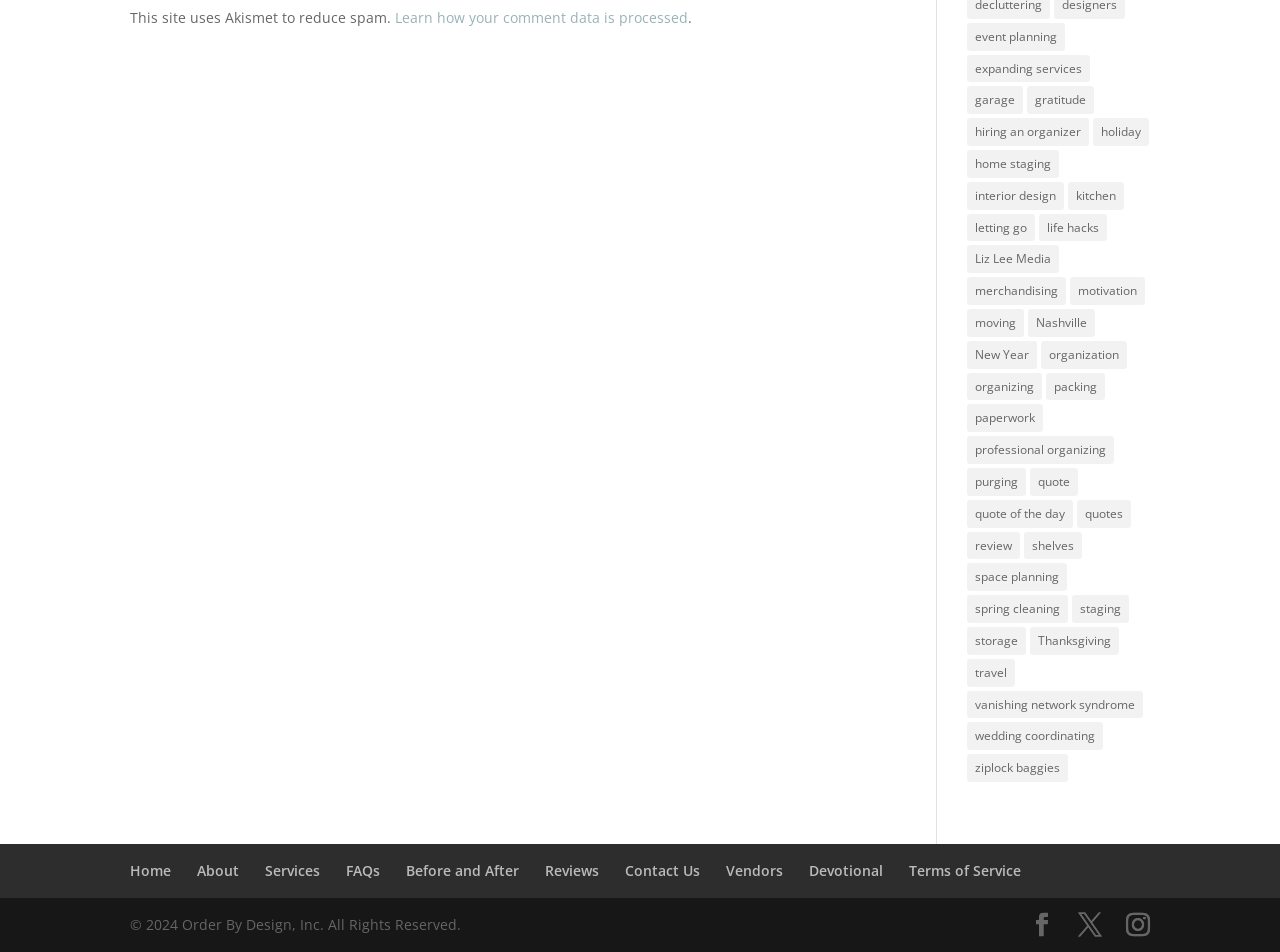Locate the UI element that matches the description Terms of Service in the webpage screenshot. Return the bounding box coordinates in the format (top-left x, top-left y, bottom-right x, bottom-right y), with values ranging from 0 to 1.

[0.71, 0.904, 0.798, 0.924]